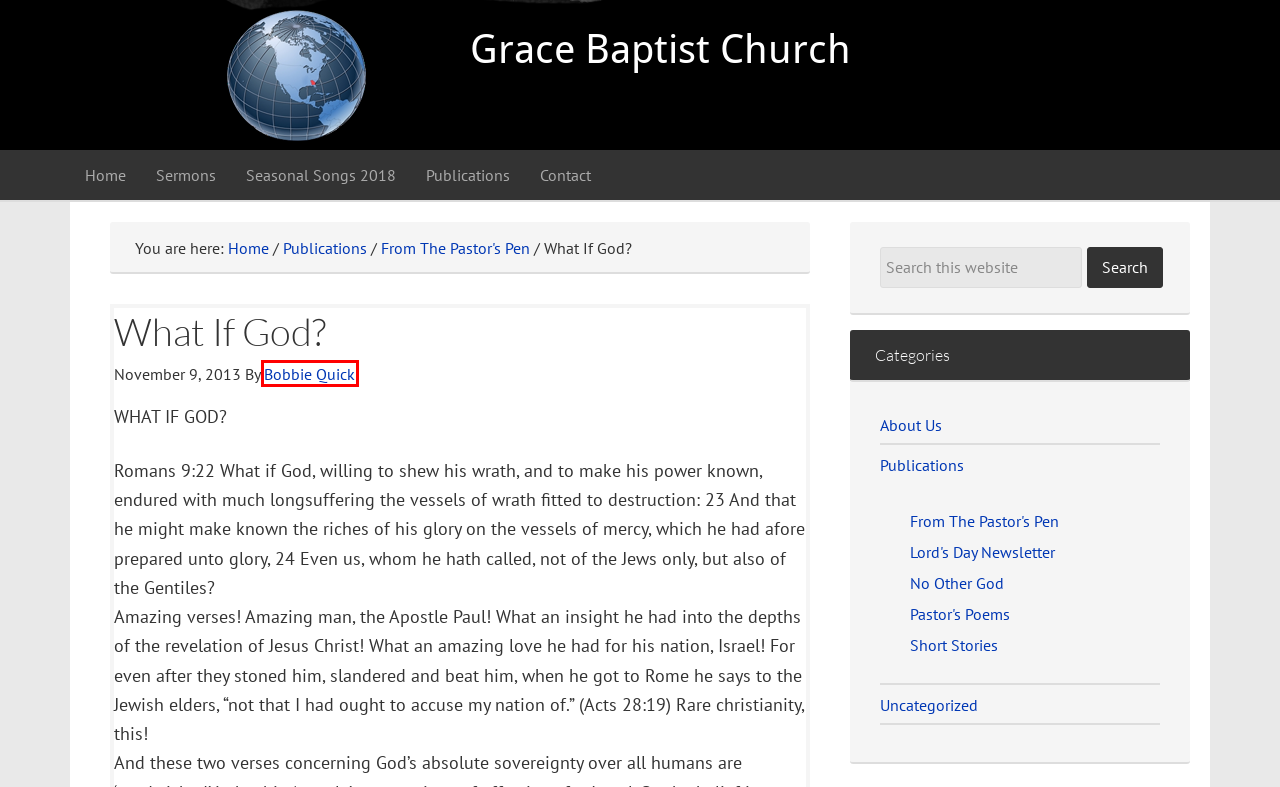Take a look at the provided webpage screenshot featuring a red bounding box around an element. Select the most appropriate webpage description for the page that loads after clicking on the element inside the red bounding box. Here are the candidates:
A. Pastor’s Poems
B. Bobbie Quick
C. About Us
D. Short Stories
E. Lord’s Day Newsletter
F. Holiday Hymns and Seasonal Songs 2018
G. Sermons
H. Uncategorized

B